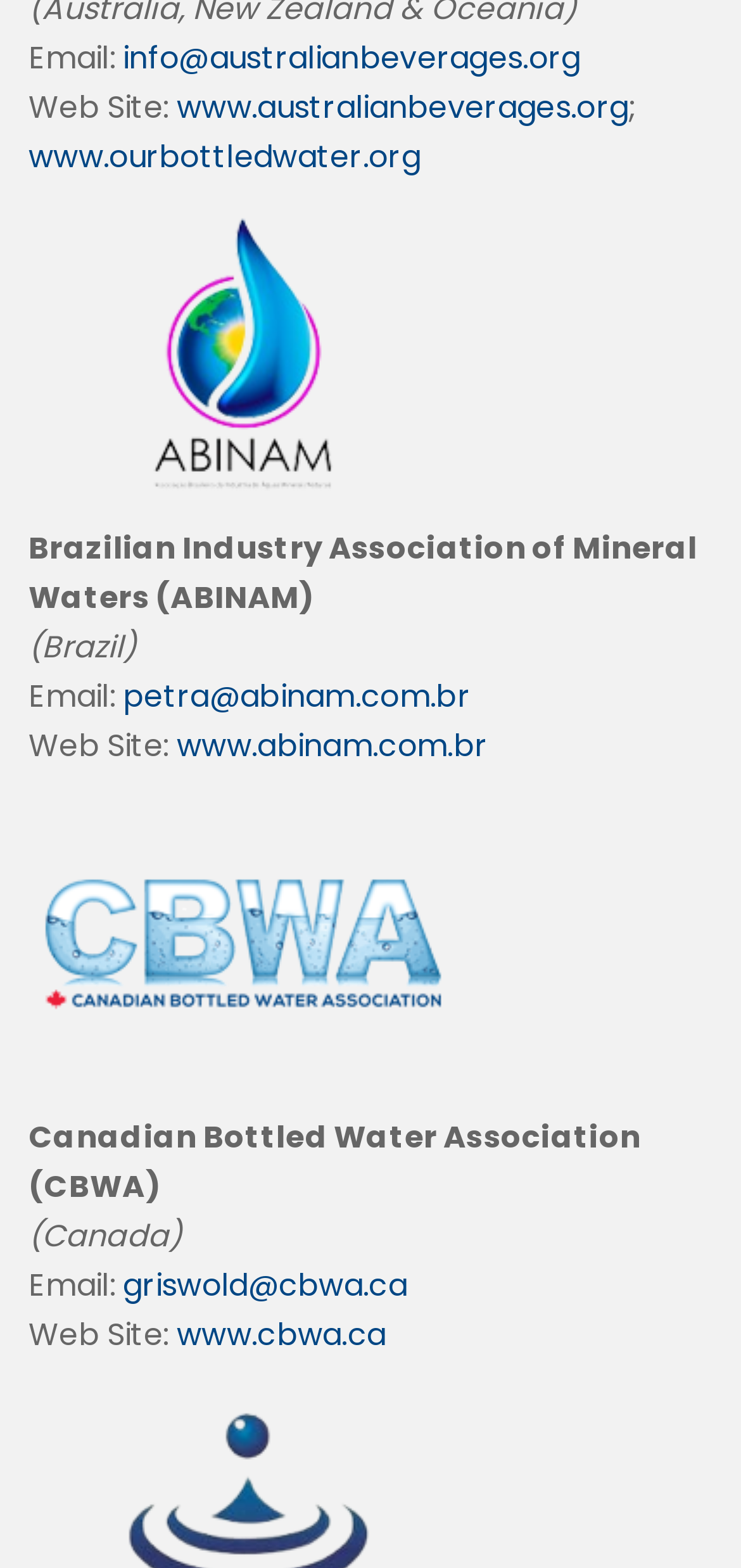How many organizations are listed?
Answer the question in a detailed and comprehensive manner.

I counted the number of organizations listed on the webpage, which are Australian Beverages, Brazilian Industry Association of Mineral Waters (ABINAM), and Canadian Bottled Water Association (CBWA).